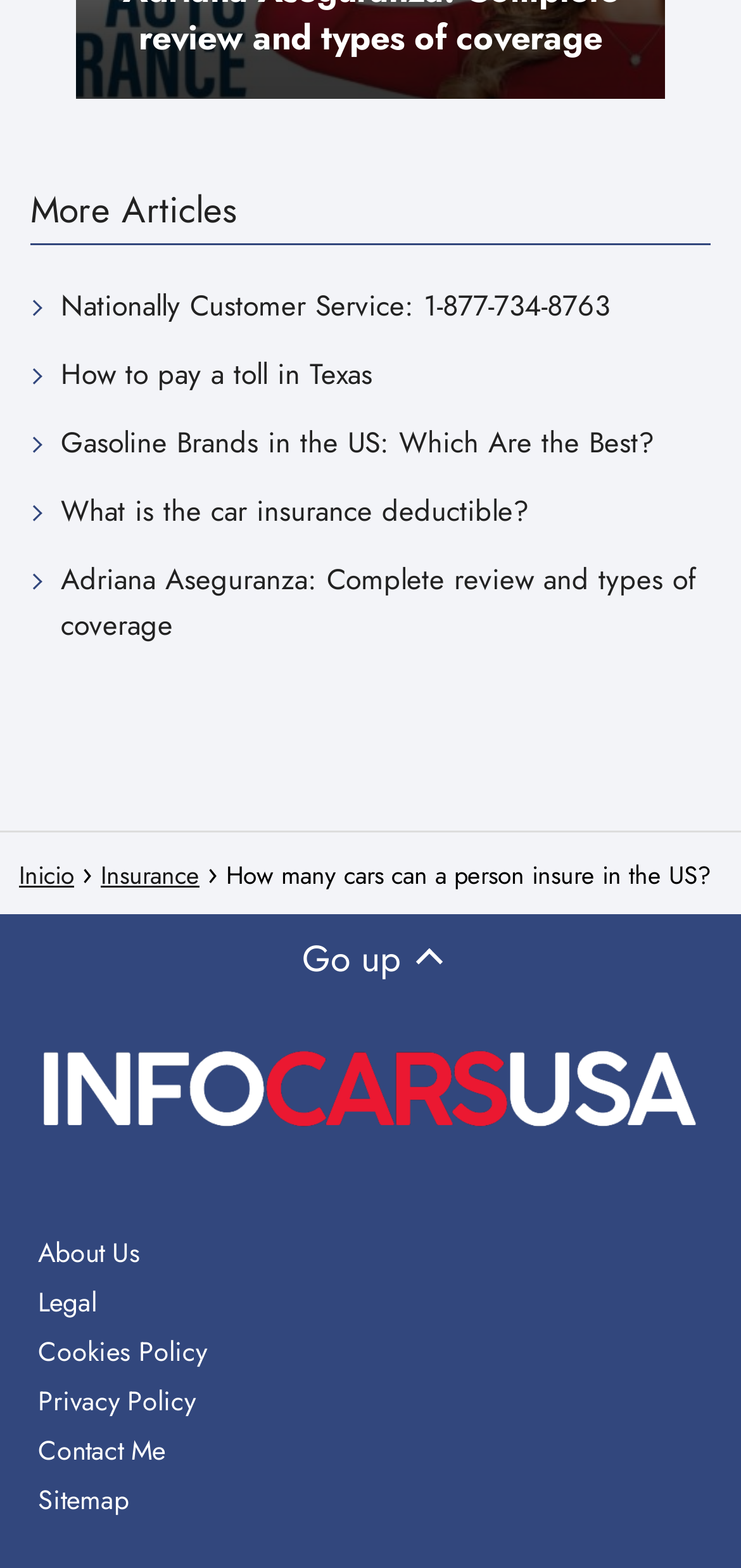Please find the bounding box coordinates for the clickable element needed to perform this instruction: "Learn about 'Insurance'".

[0.136, 0.547, 0.269, 0.57]